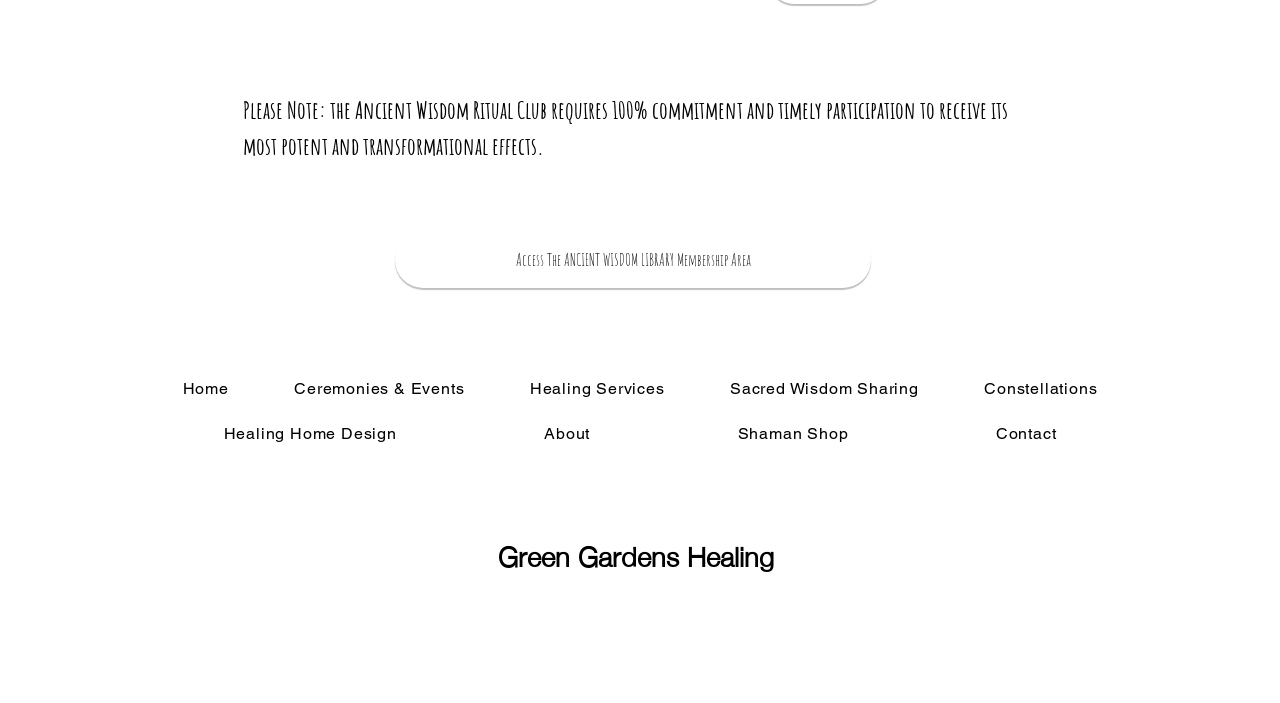For the given element description Healing Services, determine the bounding box coordinates of the UI element. The coordinates should follow the format (top-left x, top-left y, bottom-right x, bottom-right y) and be within the range of 0 to 1.

[0.388, 0.527, 0.545, 0.579]